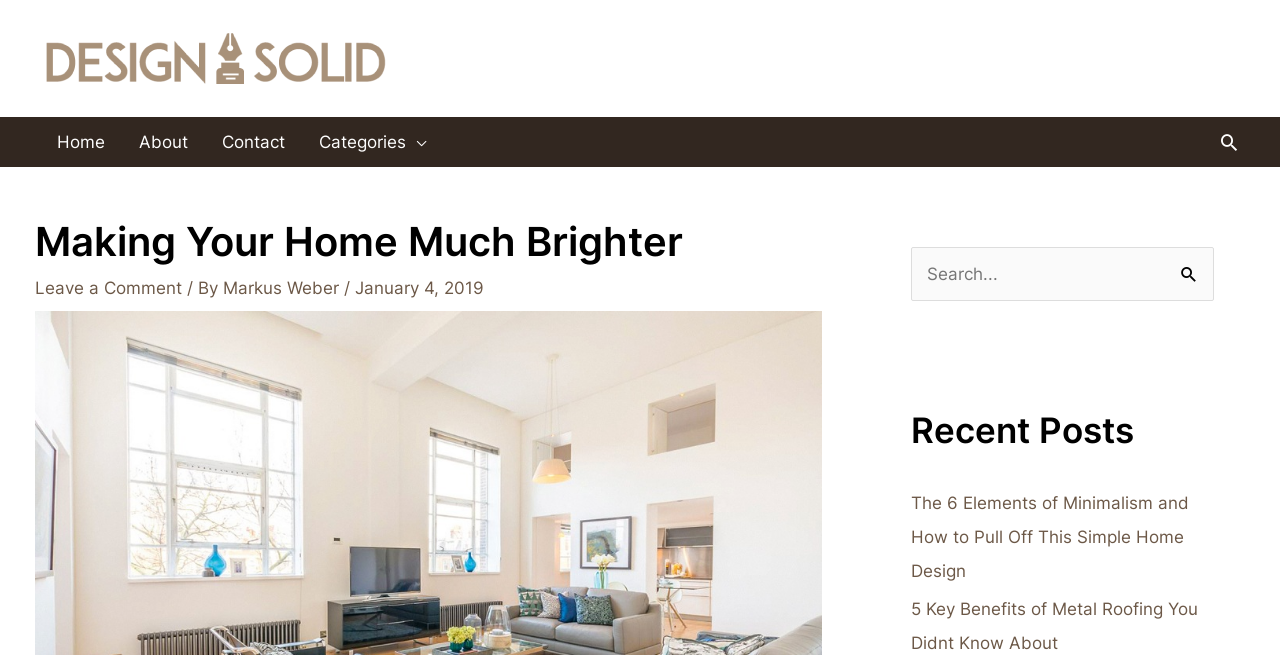Determine the coordinates of the bounding box that should be clicked to complete the instruction: "Leave a comment". The coordinates should be represented by four float numbers between 0 and 1: [left, top, right, bottom].

[0.027, 0.424, 0.142, 0.455]